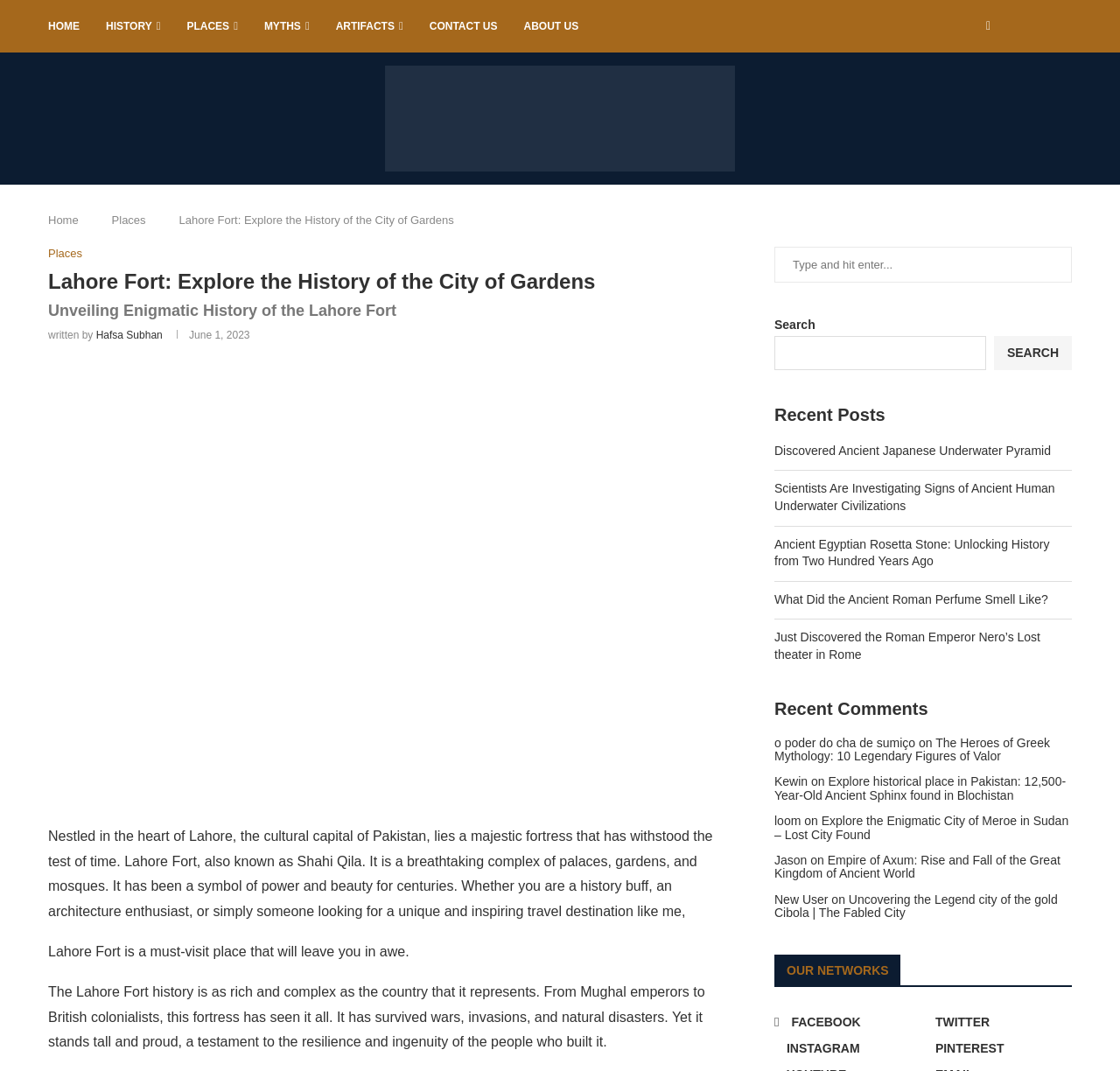Identify the first-level heading on the webpage and generate its text content.

Lahore Fort: Explore the History of the City of Gardens